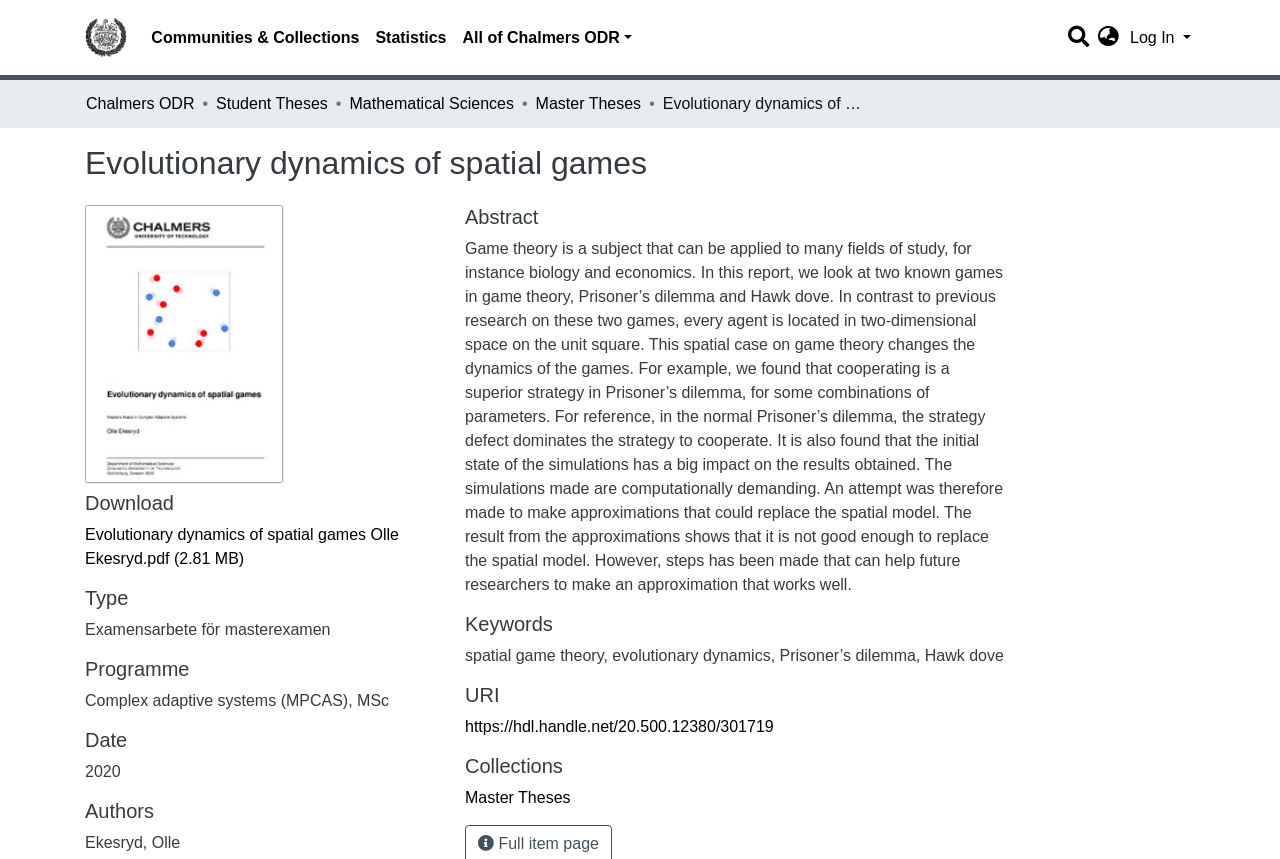Please answer the following question using a single word or phrase: 
What is the size of the downloadable PDF file?

2.81 MB